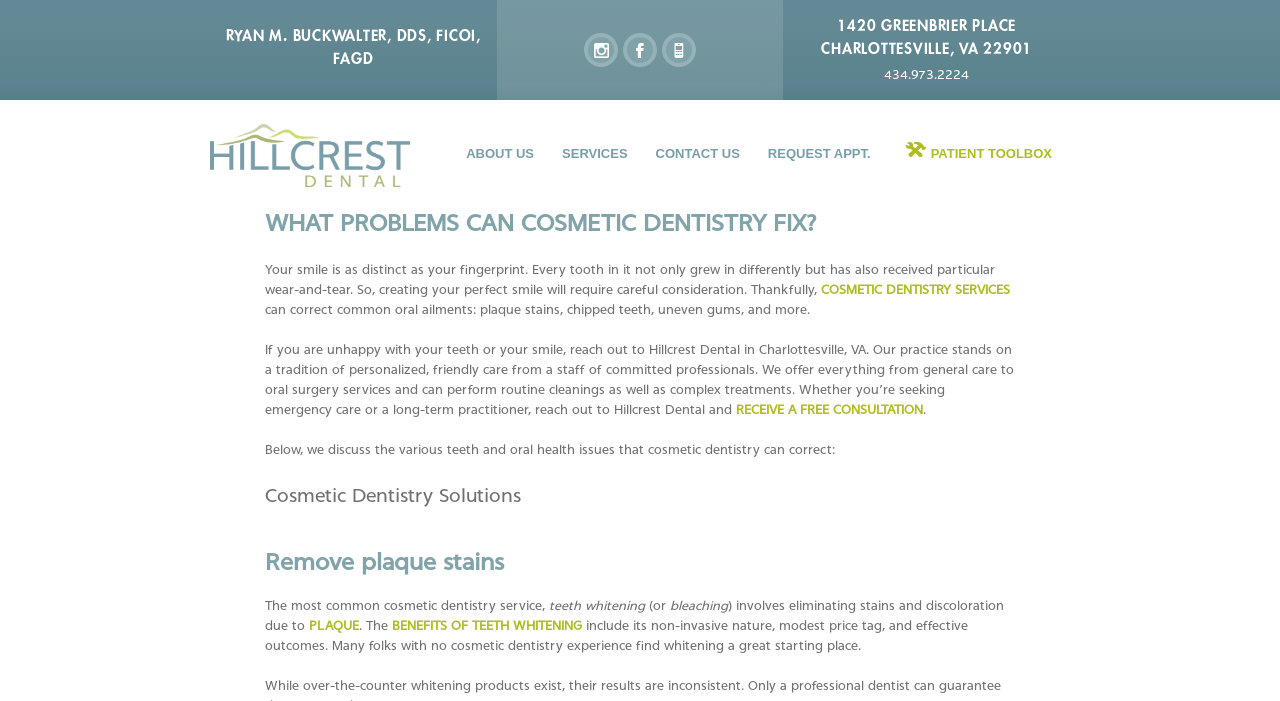Provide an in-depth caption for the elements present on the webpage.

The webpage is about Hillcrest Dental, a dental practice in Charlottesville, VA. At the top, there is a header section with the practice's name, "Hillcrest Dental", and a navigation menu with links to "ABOUT US", "SERVICES", "CONTACT US", "REQUEST APPT.", and "( PATIENT TOOLBOX". Below the header, there is a section with the doctor's name, "RYAN M. BUCKWALTER, DDS, FICOI, FAGD", and his social media link to Instagram. The practice's address and phone number are also displayed.

The main content of the webpage is divided into sections. The first section has a heading "WHAT PROBLEMS CAN COSMETIC DENTISTRY FIX?" and a brief introduction to cosmetic dentistry, explaining that every smile is unique and requires careful consideration to create a perfect smile. There is a link to "COSMETIC DENTISTRY SERVICES" and a paragraph describing the various oral ailments that cosmetic dentistry can correct.

The next section has a heading "Cosmetic Dentistry Solutions" and discusses the different teeth and oral health issues that cosmetic dentistry can correct. There are several subheadings, including "Remove plaque stains", which describes teeth whitening as a common cosmetic dentistry service. There are links to "PLAQUE" and "BENEFITS OF TEETH WHITENING" within this section.

Throughout the webpage, there are several calls-to-action, including a link to "RECEIVE A FREE CONSULTATION" and a brief description of the practice's services, emphasizing personalized and friendly care.